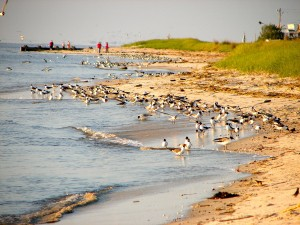What event led to the need for beach restoration efforts?
Give a detailed and exhaustive answer to the question.

The caption states that 'beach restoration efforts following Hurricane Sandy' were necessary, implying that Hurricane Sandy caused damage to the beach and its ecosystem, requiring restoration efforts.